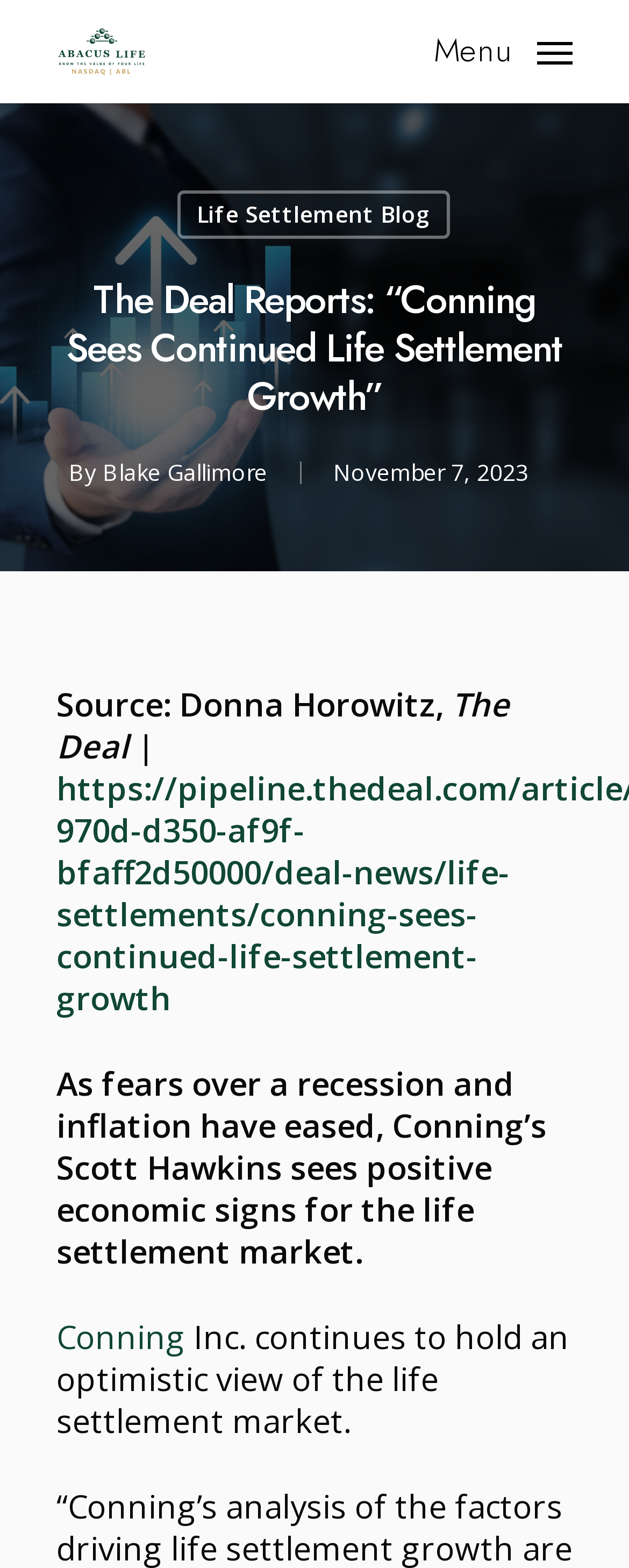Based on the image, provide a detailed response to the question:
What is the company mentioned in the article?

The company mentioned in the article can be found by reading the text, which mentions 'Conning's Scott Hawkins' and 'Conning Inc.'.